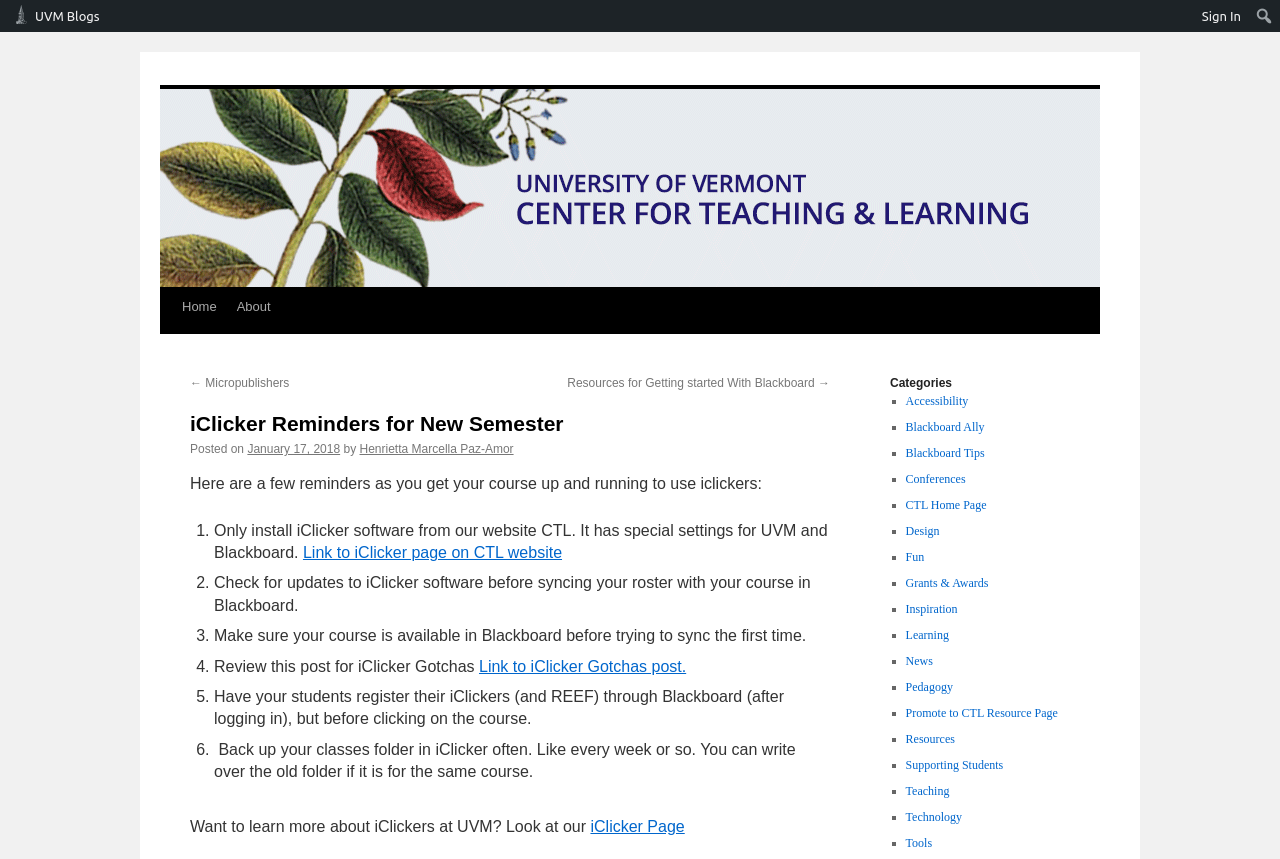Can you give a detailed response to the following question using the information from the image? What is the author of the post?

The author of the post is Henrietta Marcella Paz-Amor, as indicated by the link 'Henrietta Marcella Paz-Amor' following the text 'by'.